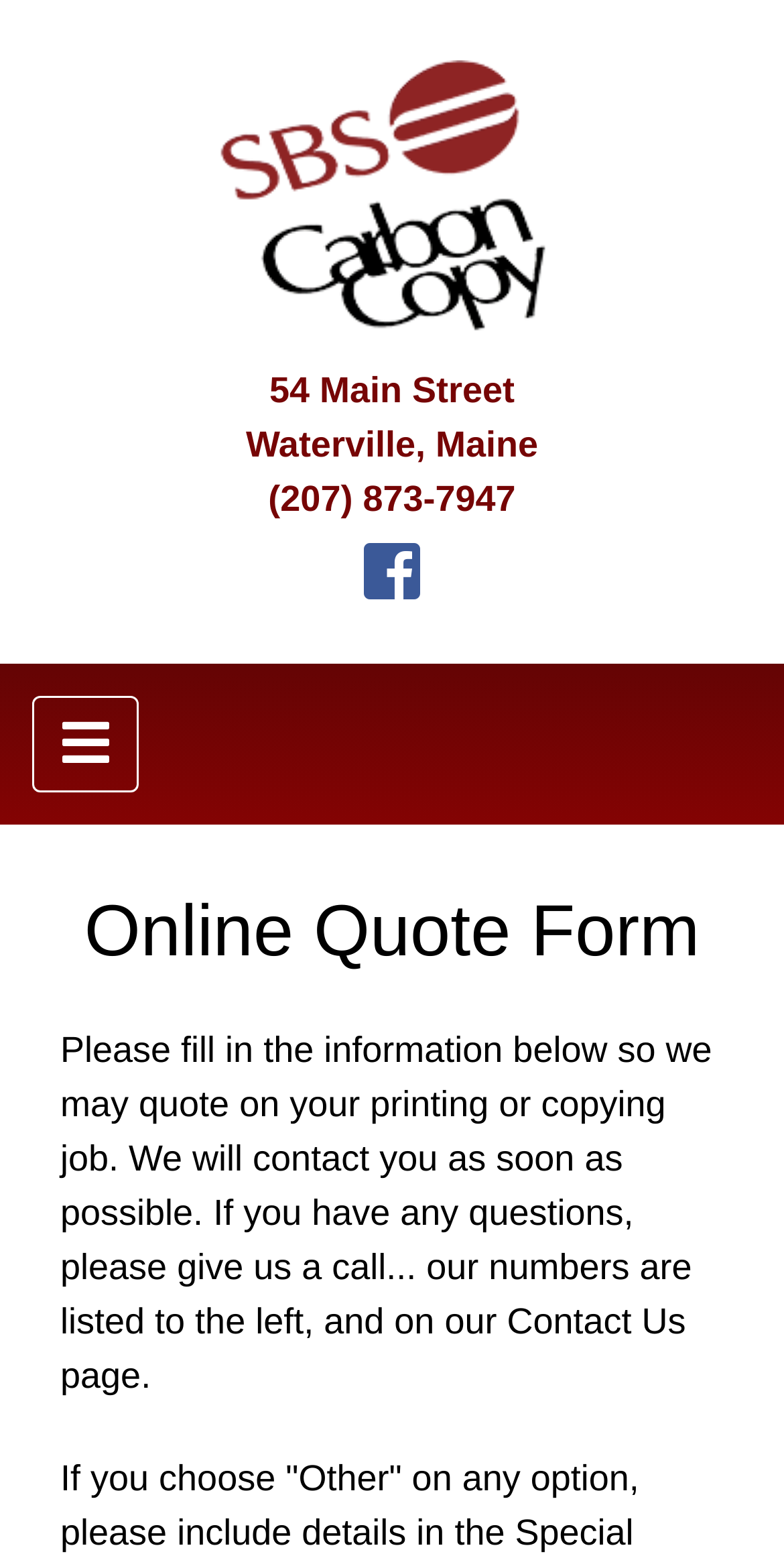What service can be requested online?
Carefully examine the image and provide a detailed answer to the question.

I found a heading 'Online Quote Form' on the webpage, which suggests that users can request a quote online. The form is likely used to provide information about the printing or copying job, and the company will contact the user with a quote.